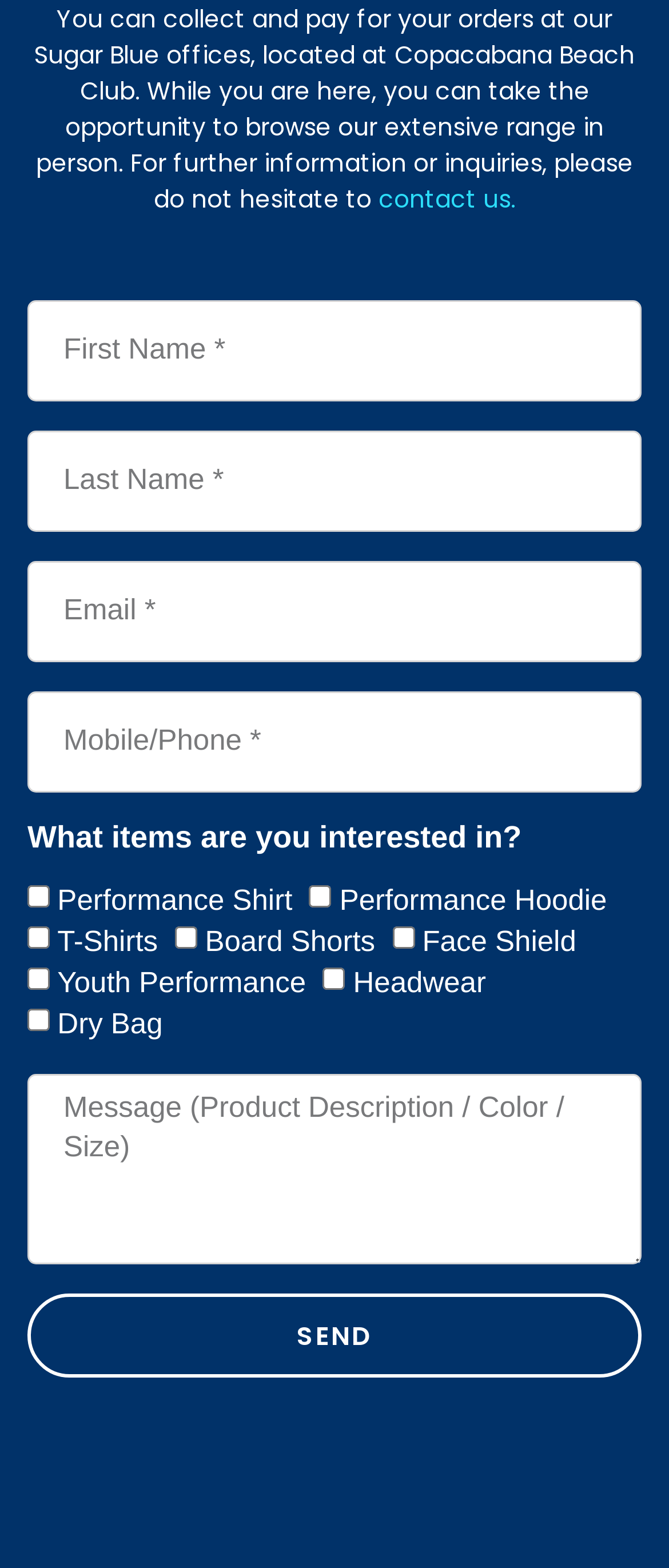Find the bounding box coordinates corresponding to the UI element with the description: "Send". The coordinates should be formatted as [left, top, right, bottom], with values as floats between 0 and 1.

[0.041, 0.825, 0.959, 0.878]